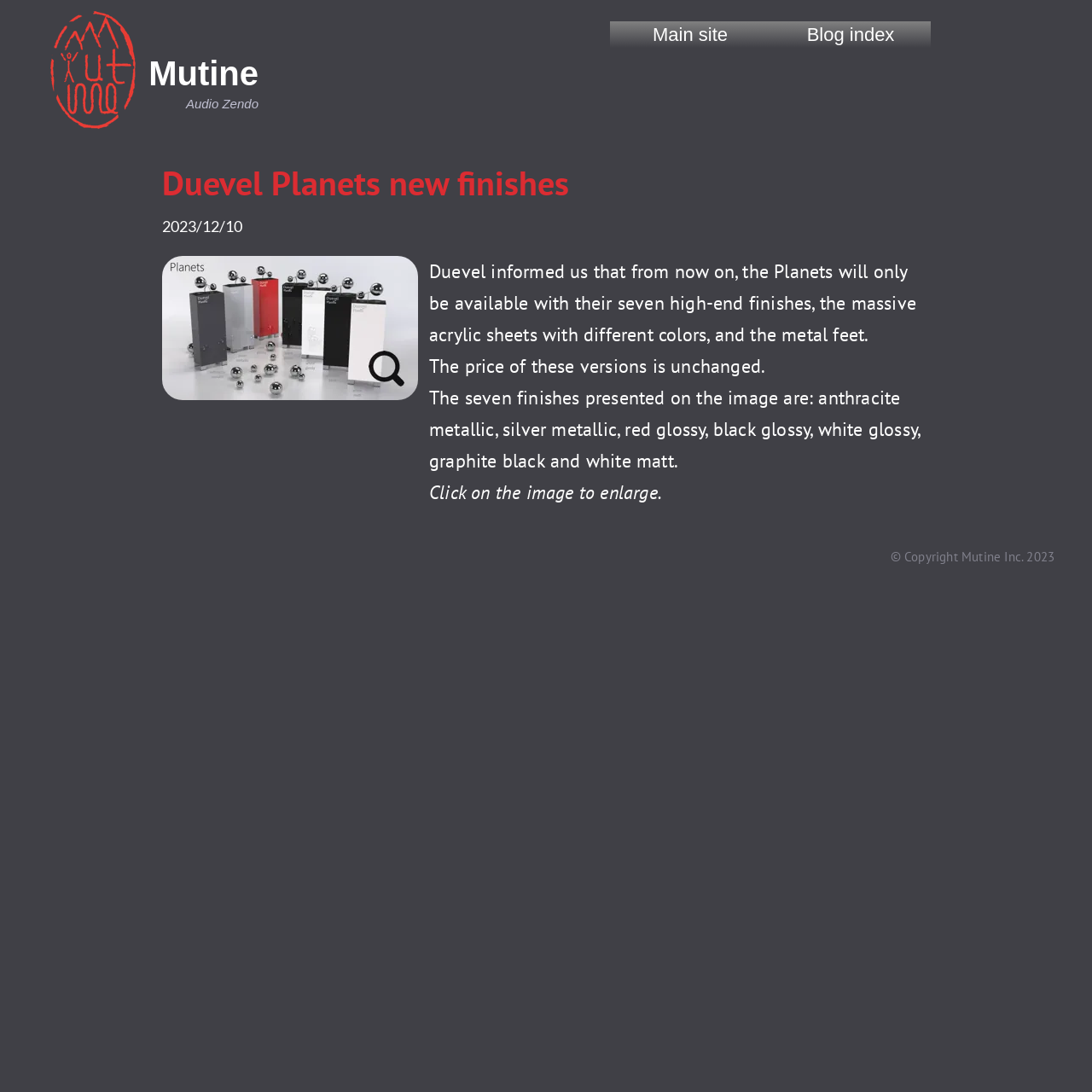What is unchanged according to the text?
Refer to the image and provide a one-word or short phrase answer.

The price